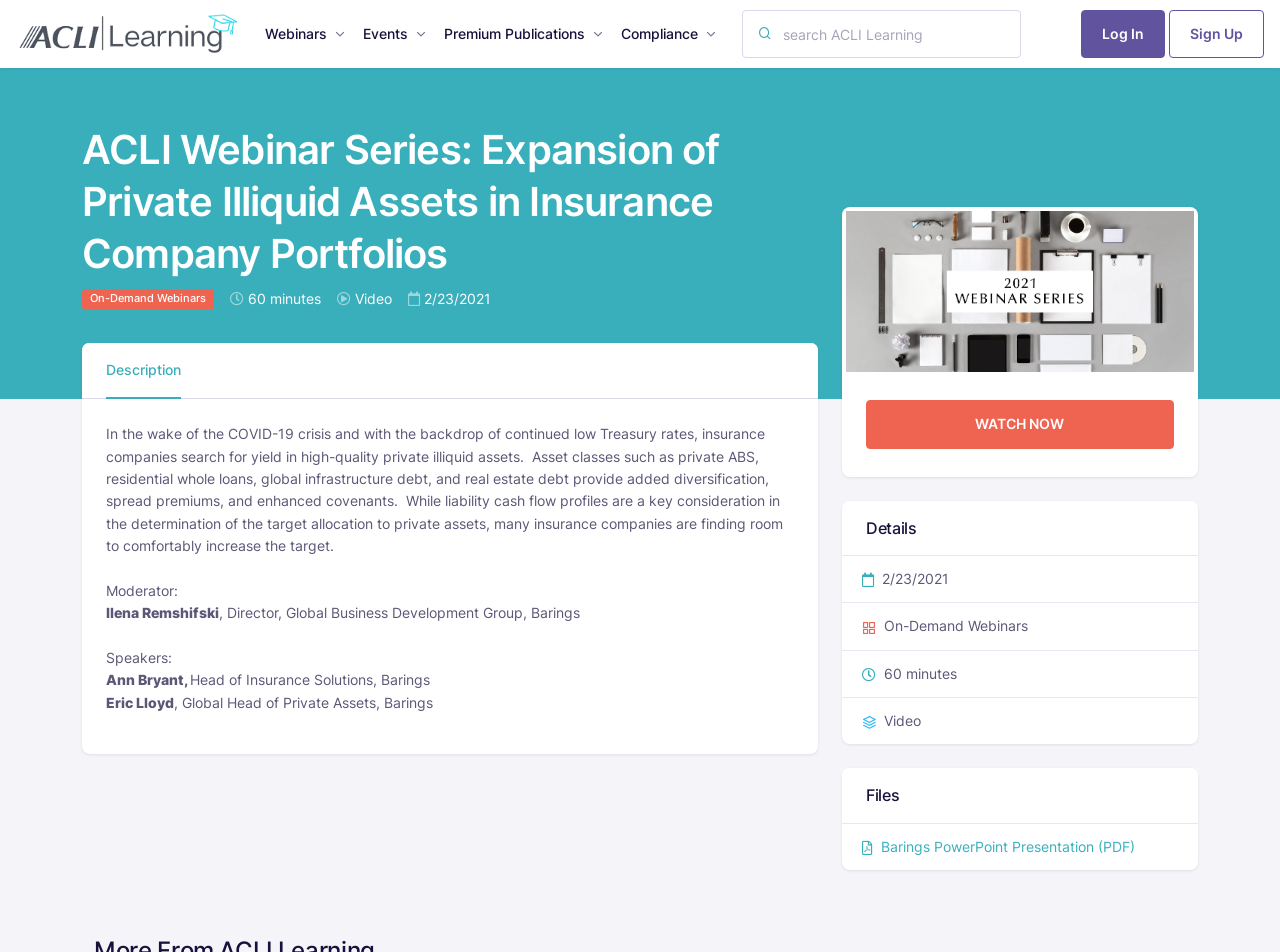Using the information from the screenshot, answer the following question thoroughly:
What is the title of the ACLI Learning webpage?

The title of the webpage is 'Home | ACLI Learning', which can be inferred from the root element's description.